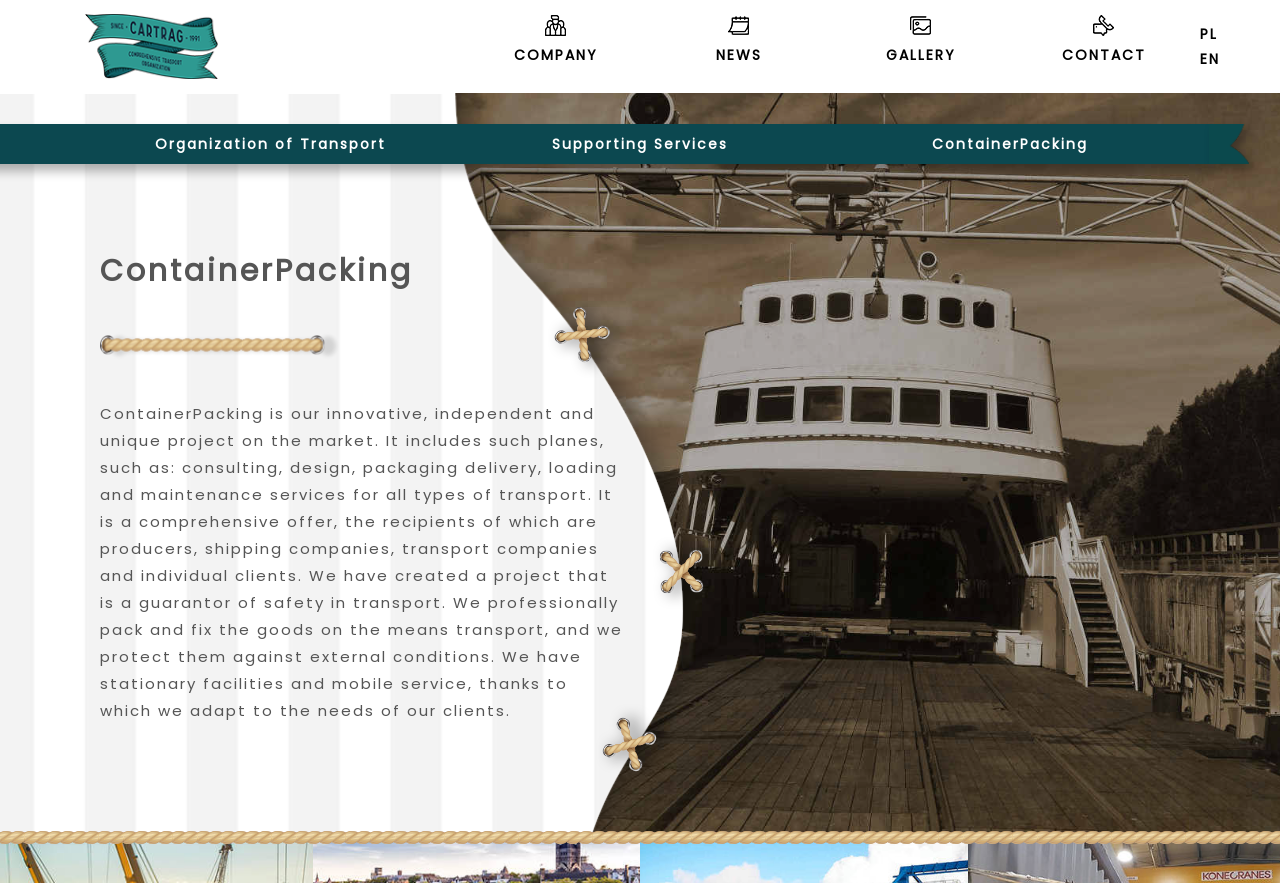Create an in-depth description of the webpage, covering main sections.

The webpage is about ContainerPacking, a project by Cartrag. At the top left, there is a link to Cartrag, accompanied by a small image of the company's logo. Next to it, there are four main navigation links: COMPANY, NEWS, GALLERY, and CONTACT, which are evenly spaced and aligned horizontally.

Below the navigation links, there are three more links: Organization of Transport, Supporting Services, and ContainerPacking, which are also aligned horizontally. The ContainerPacking link is the longest and spans almost the entire width of the page.

On the right side of the page, near the top, there are two language selection links: PL and EN. Below them, there is a small image. Further down, there are three more images, stacked vertically, which appear to be related to the ContainerPacking project.

The main content of the page is a heading that reads "ContainerPacking" and a paragraph of text that describes the project. The text explains that ContainerPacking is an innovative project that offers comprehensive services, including consulting, design, packaging, delivery, loading, and maintenance, to ensure safety in transport. The text also mentions that the project has stationary facilities and mobile services to adapt to clients' needs.